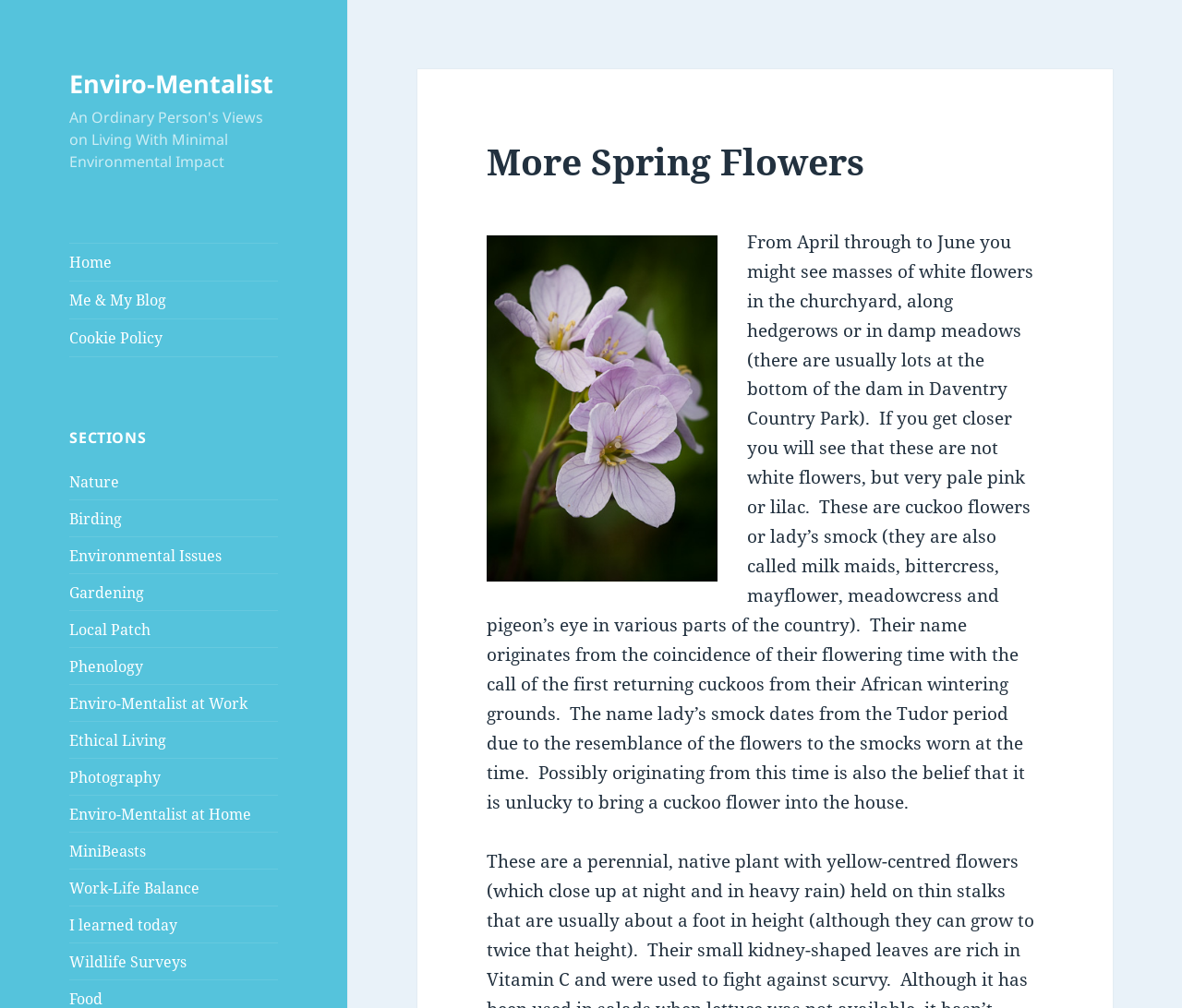Locate the UI element described by Enviro-Mentalist at Work and provide its bounding box coordinates. Use the format (top-left x, top-left y, bottom-right x, bottom-right y) with all values as floating point numbers between 0 and 1.

[0.059, 0.688, 0.21, 0.708]